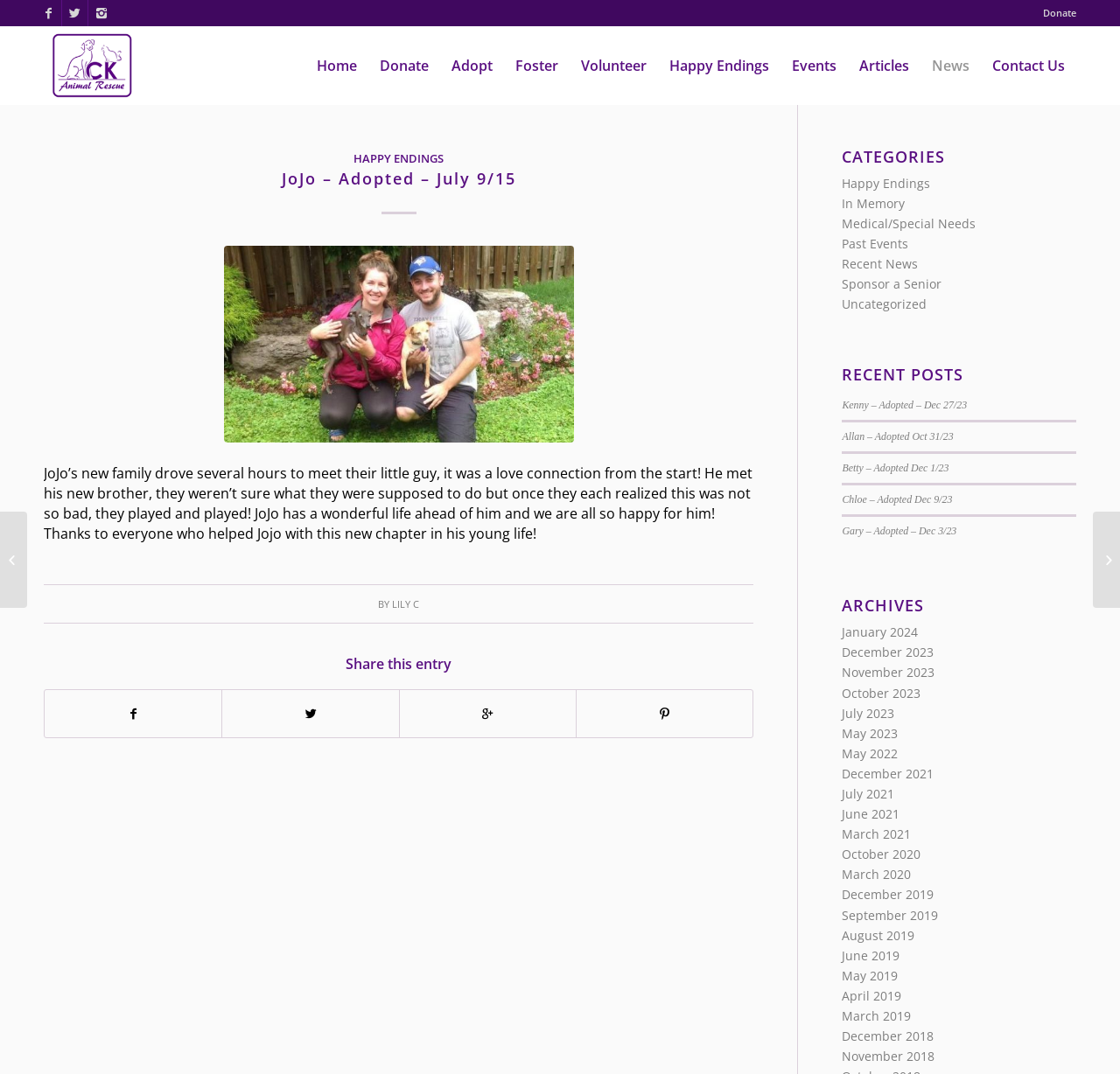Extract the bounding box for the UI element that matches this description: "Foster".

[0.45, 0.024, 0.509, 0.098]